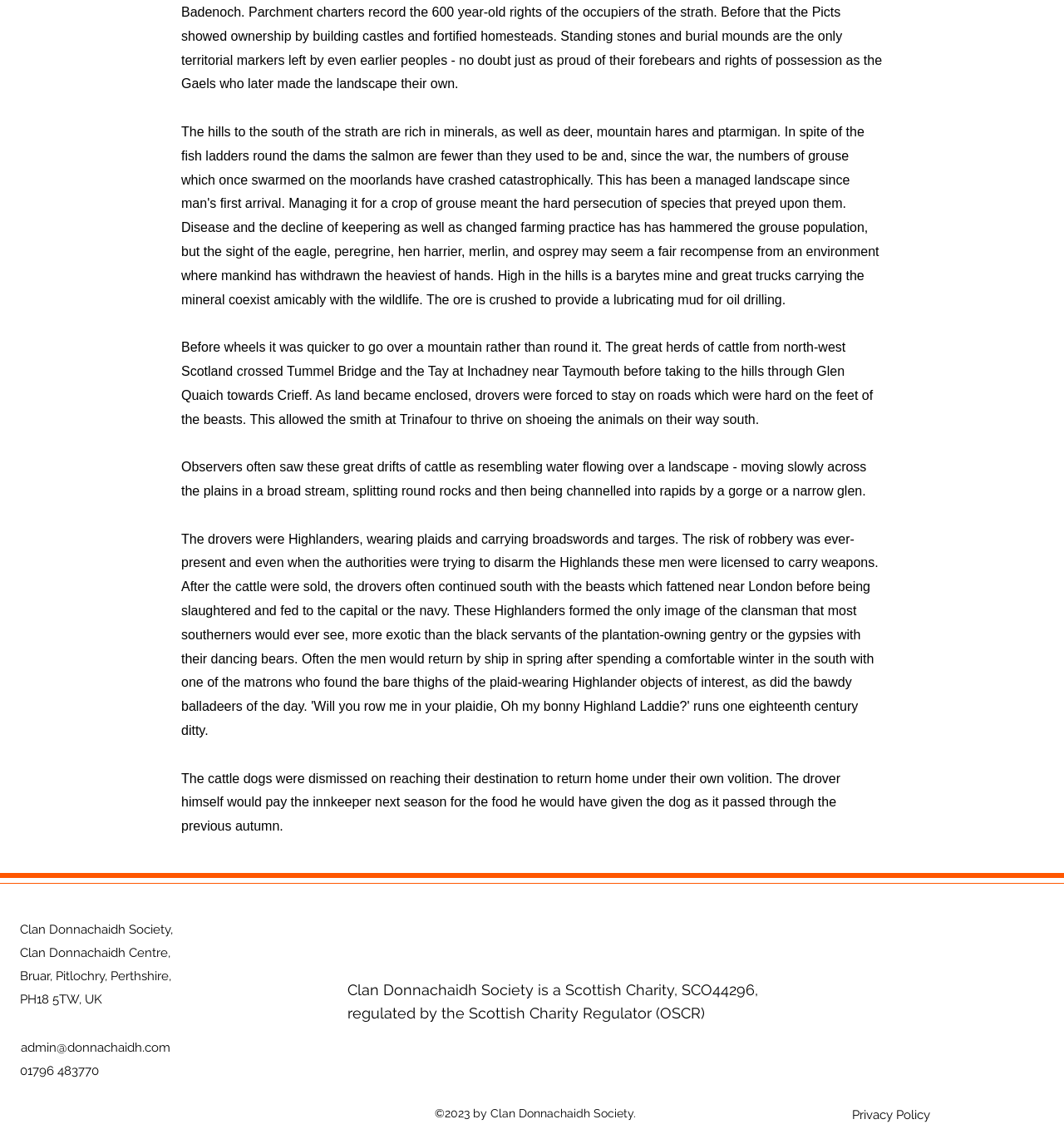Determine the bounding box for the described UI element: "Privacy Policy".

[0.801, 0.972, 0.874, 0.986]